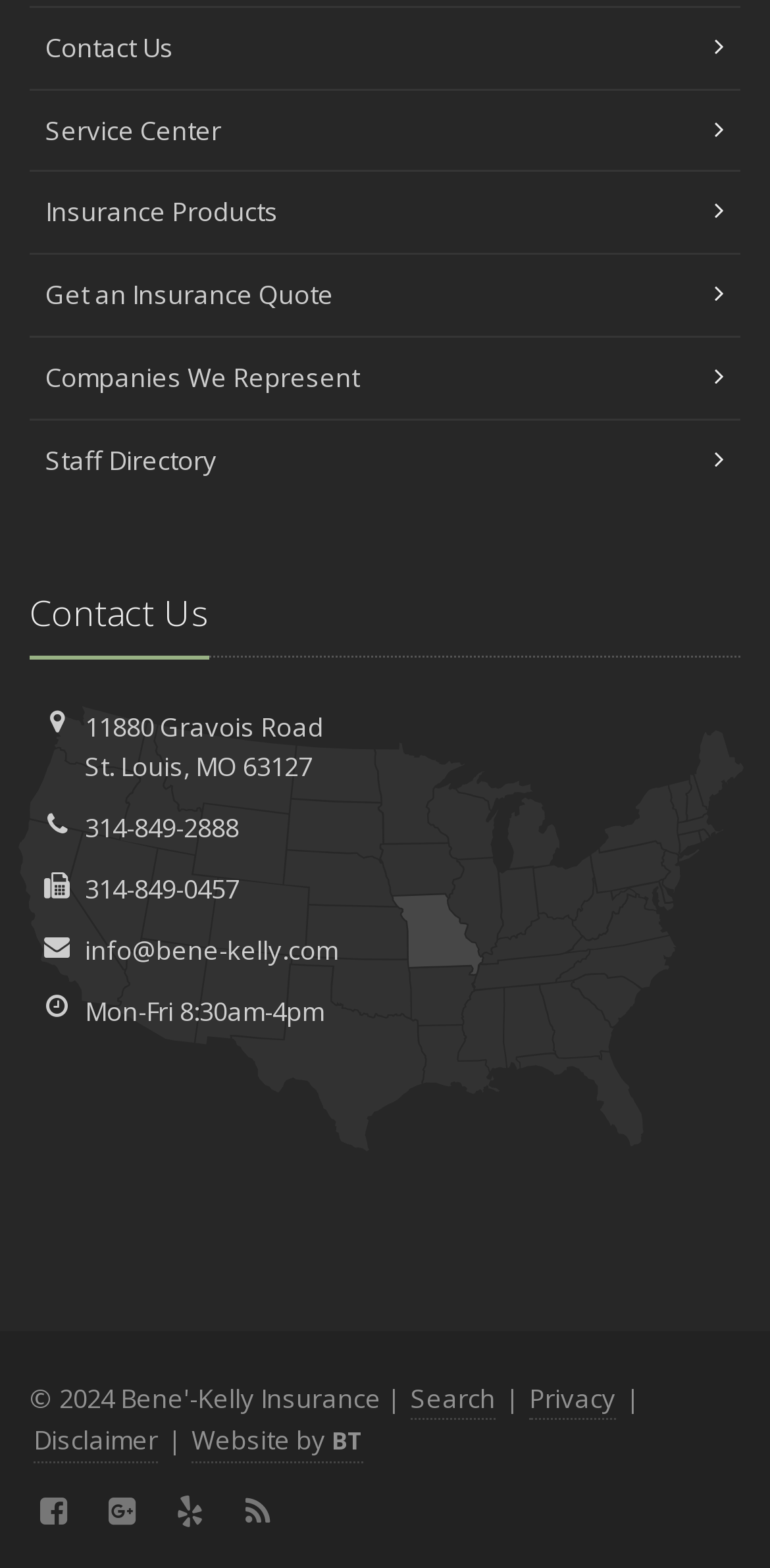Select the bounding box coordinates of the element I need to click to carry out the following instruction: "Get an Insurance Quote".

[0.038, 0.161, 0.962, 0.214]